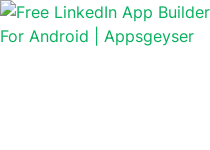Provide a brief response to the question using a single word or phrase: 
Who is the target audience for this service?

Individuals and businesses